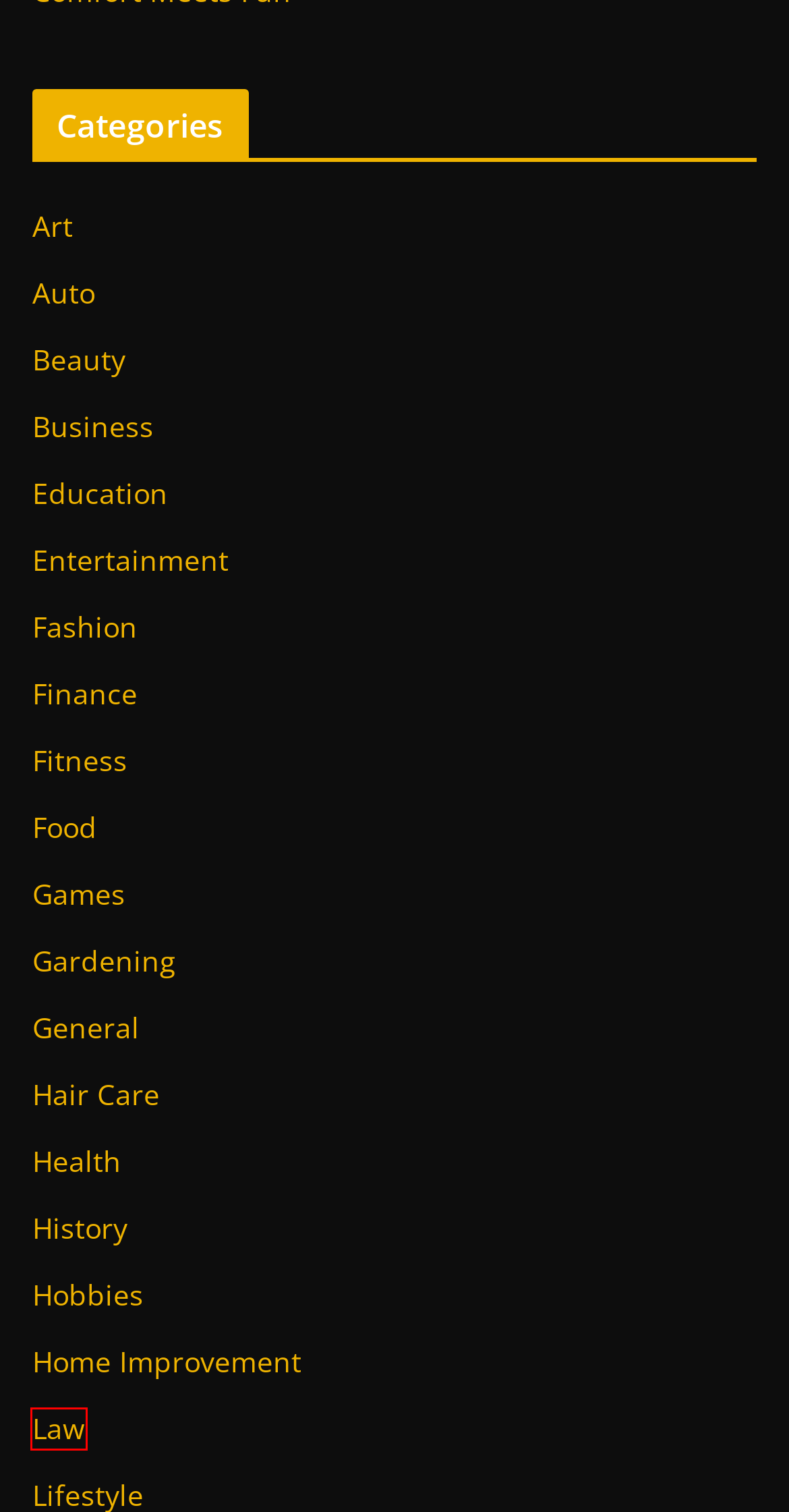You are provided with a screenshot of a webpage containing a red rectangle bounding box. Identify the webpage description that best matches the new webpage after the element in the bounding box is clicked. Here are the potential descriptions:
A. Business - Rolism
B. Education - Rolism
C. Law - Rolism
D. Entertainment - Rolism
E. Health - Rolism
F. Hair Care - Rolism
G. Fitness - Rolism
H. Art - Rolism

C